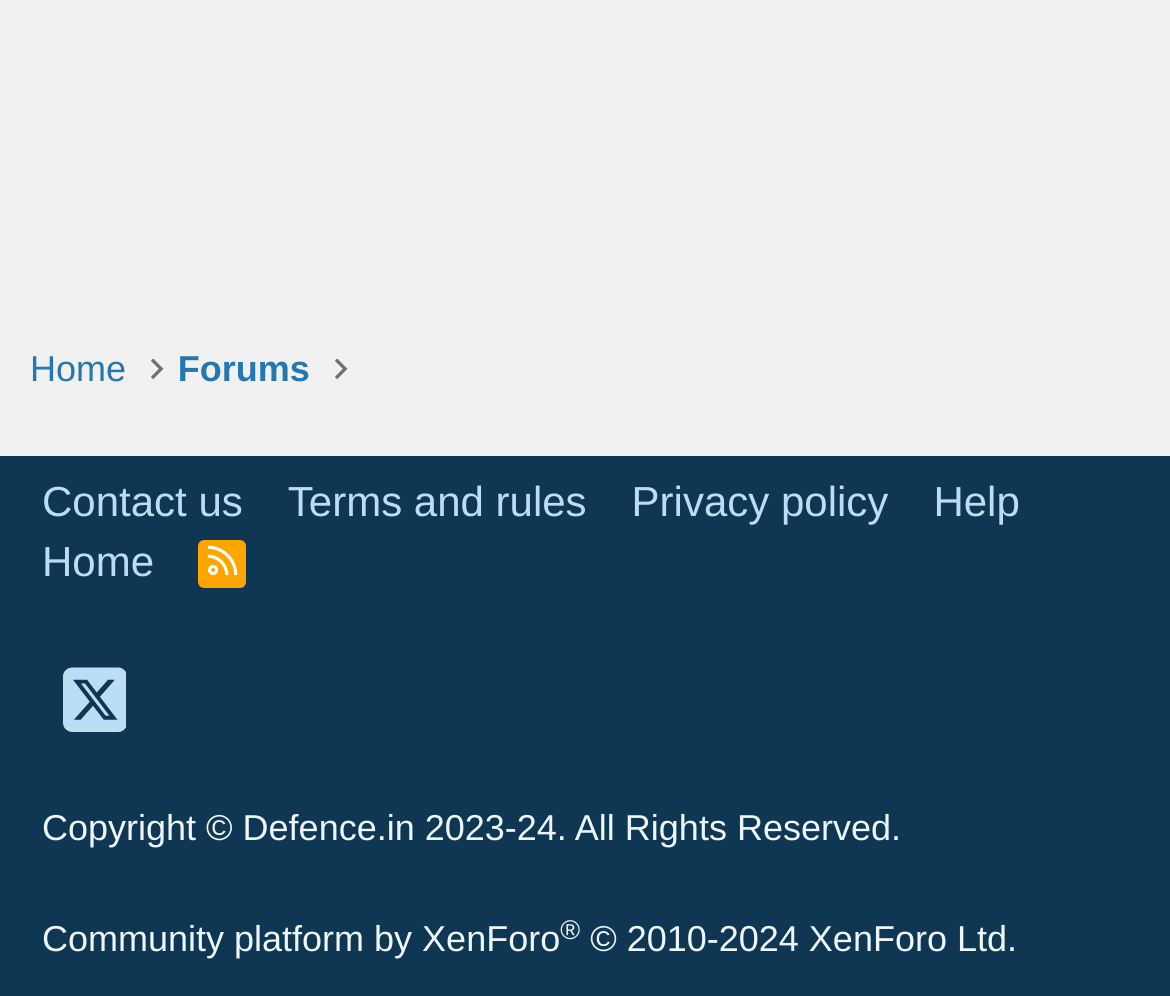Identify the bounding box coordinates for the UI element mentioned here: "Home". Provide the coordinates as four float values between 0 and 1, i.e., [left, top, right, bottom].

[0.026, 0.532, 0.142, 0.593]